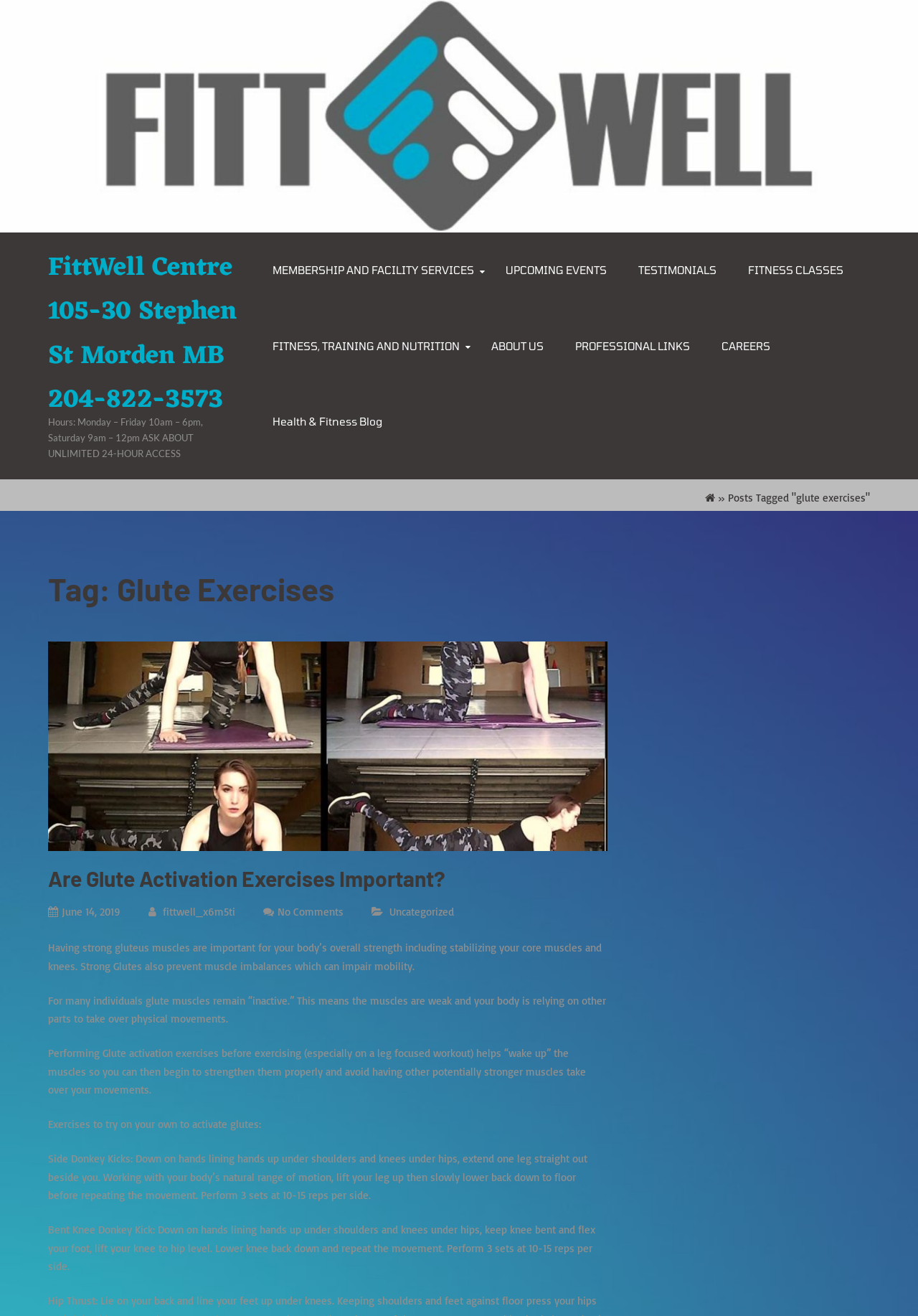Please provide the bounding box coordinates for the element that needs to be clicked to perform the following instruction: "View the upcoming events". The coordinates should be given as four float numbers between 0 and 1, i.e., [left, top, right, bottom].

[0.535, 0.177, 0.677, 0.234]